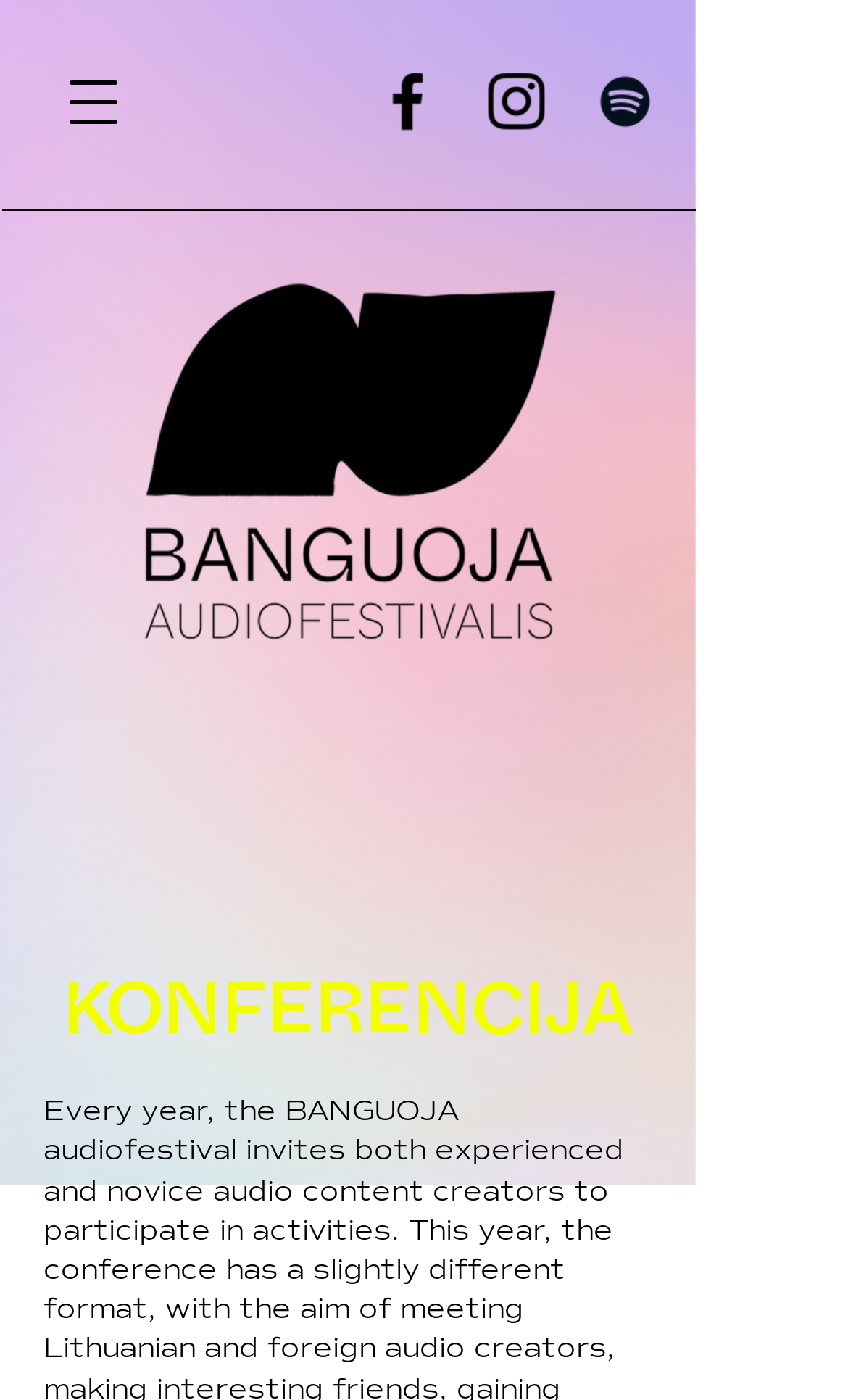What is the main topic of the conference?
Please answer using one word or phrase, based on the screenshot.

Konferencija